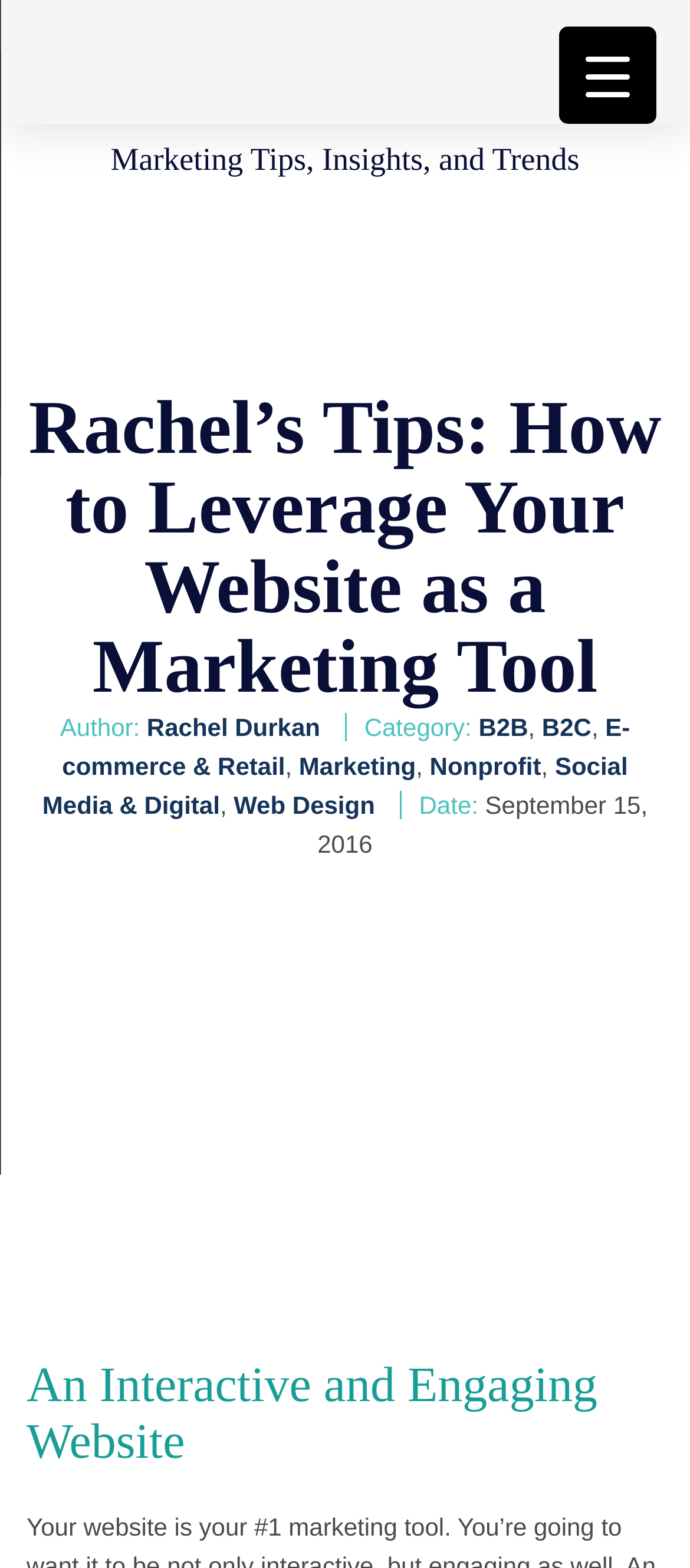Answer succinctly with a single word or phrase:
What categories does the article belong to?

B2B, B2C, E-commerce & Retail, Marketing, Nonprofit, Social Media & Digital, Web Design